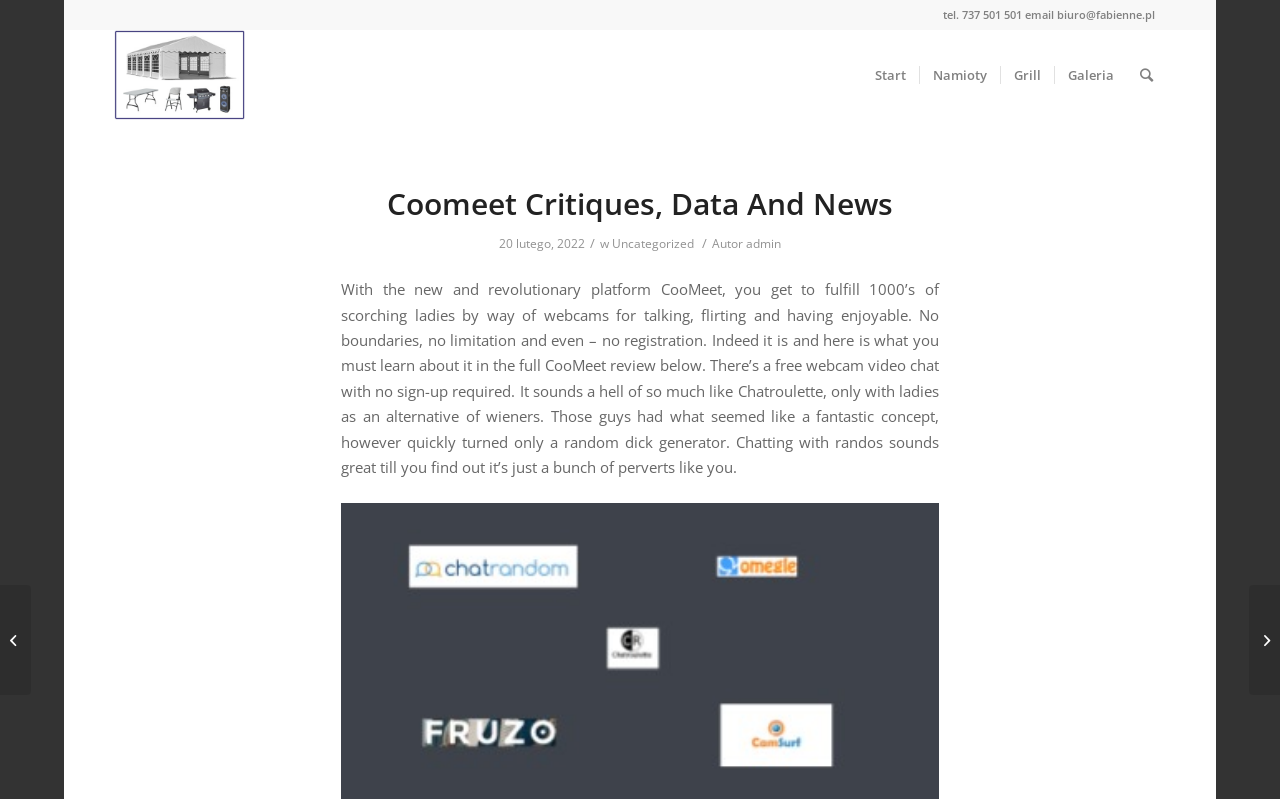Given the element description: "Free Adult Chat", predict the bounding box coordinates of the UI element it refers to, using four float numbers between 0 and 1, i.e., [left, top, right, bottom].

[0.976, 0.732, 1.0, 0.87]